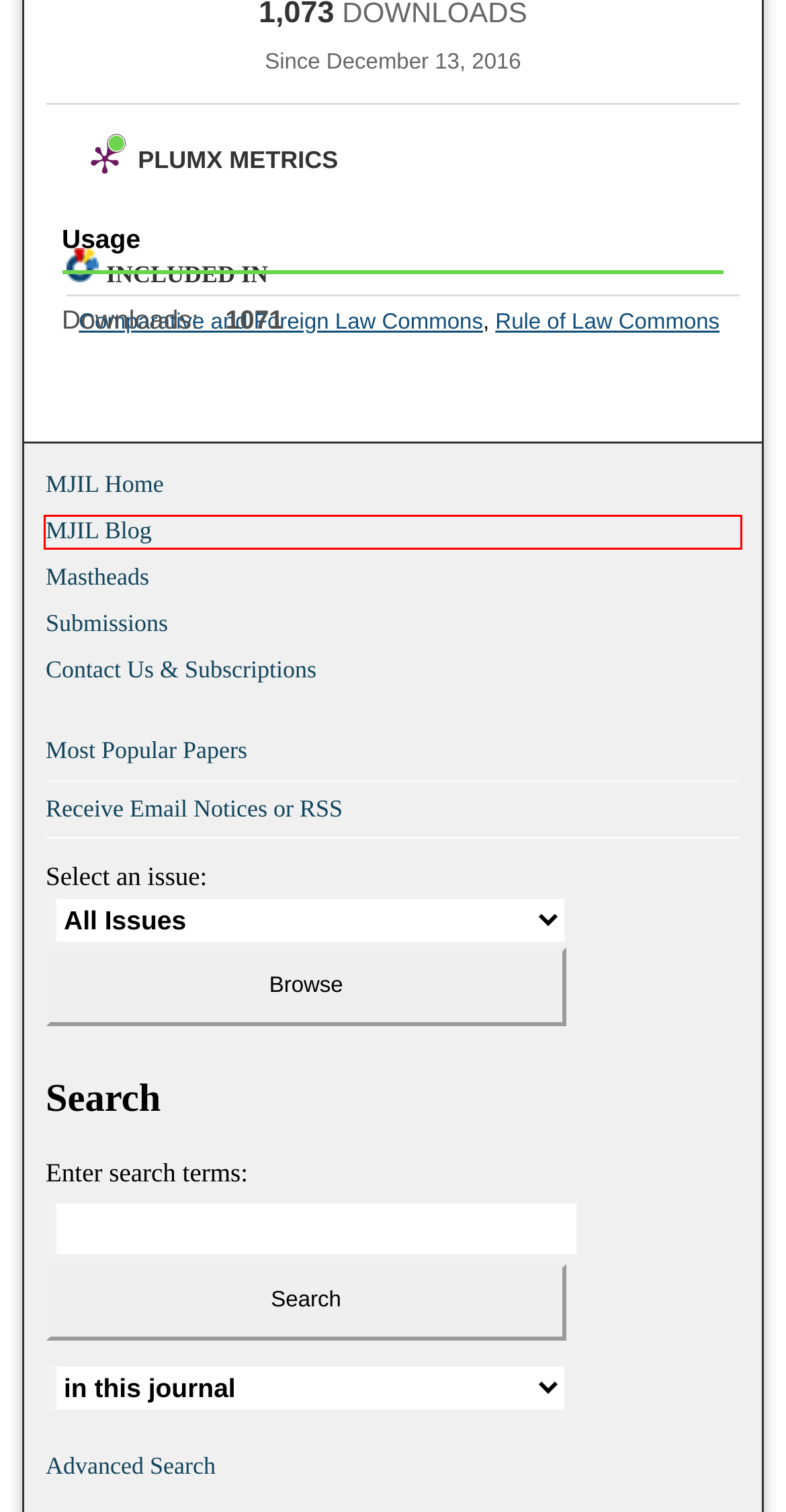Given a webpage screenshot with a UI element marked by a red bounding box, choose the description that best corresponds to the new webpage that will appear after clicking the element. The candidates are:
A. Michigan Journal of International Law: Custom Email Notifications and RSS
B. Home - Michigan Journal of International Law
C. Submissions - Michigan Journal of International Law
D. Contact Us - Michigan Journal of International Law
E. Mastheads Archive - Michigan Journal of International Law
F. PlumX
G. Blog - Michigan Journal of International Law
H. Comparative and Foreign Law | Open Access Articles | Digital Commons Network™

G